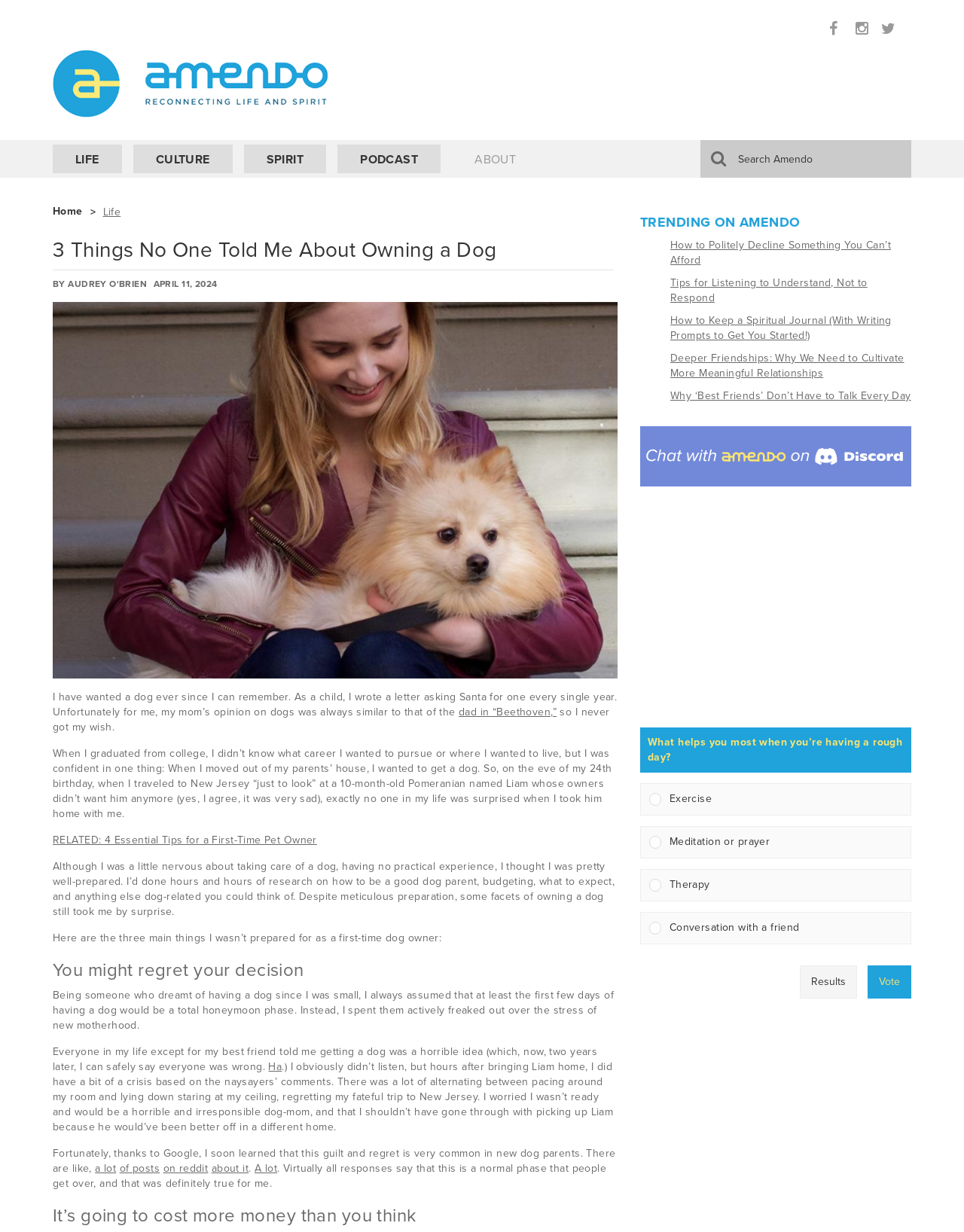Locate the bounding box coordinates of the item that should be clicked to fulfill the instruction: "Click on the 'Life' category".

[0.138, 0.117, 0.241, 0.141]